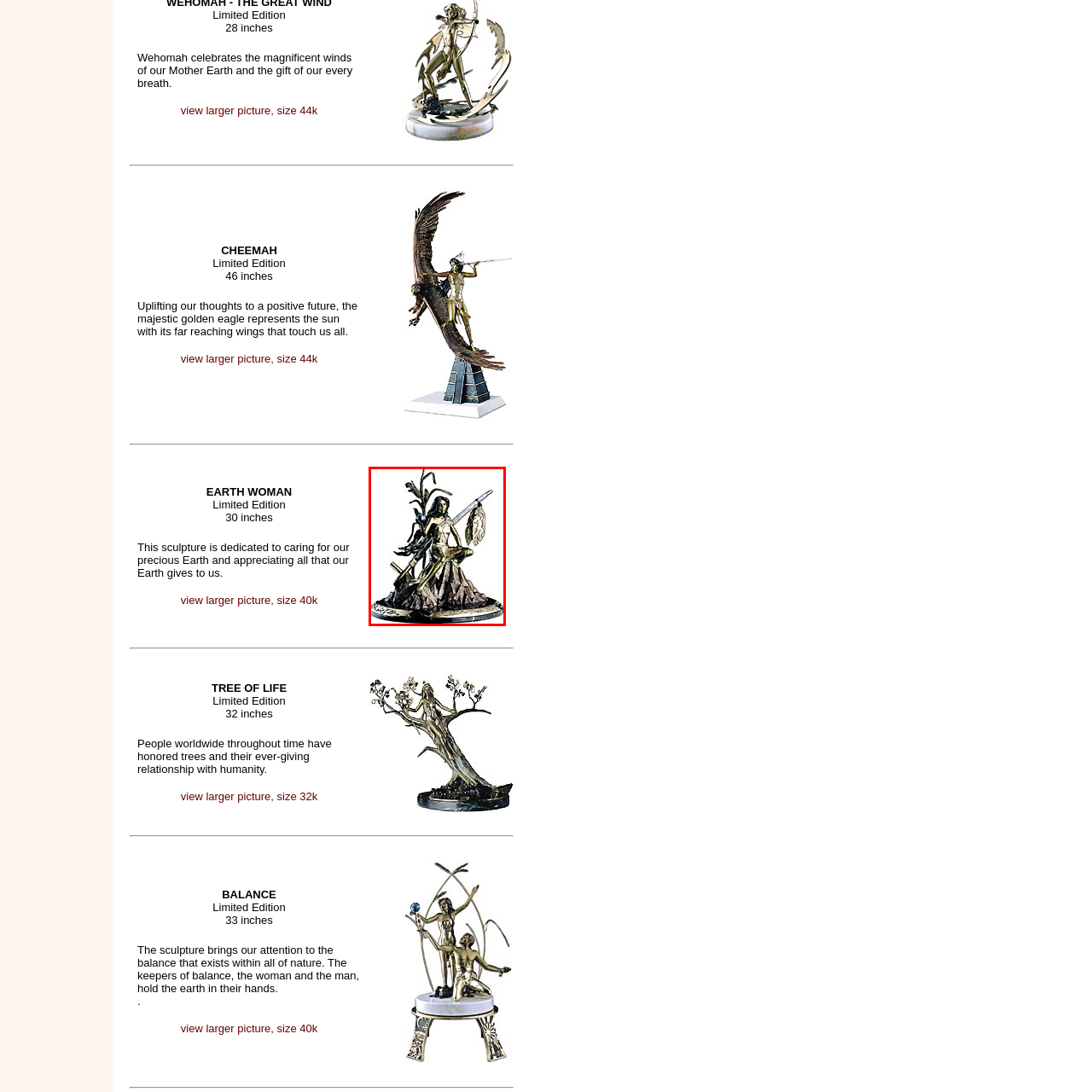Consider the image within the red frame and reply with a brief answer: What is the height of the sculpture?

30 inches